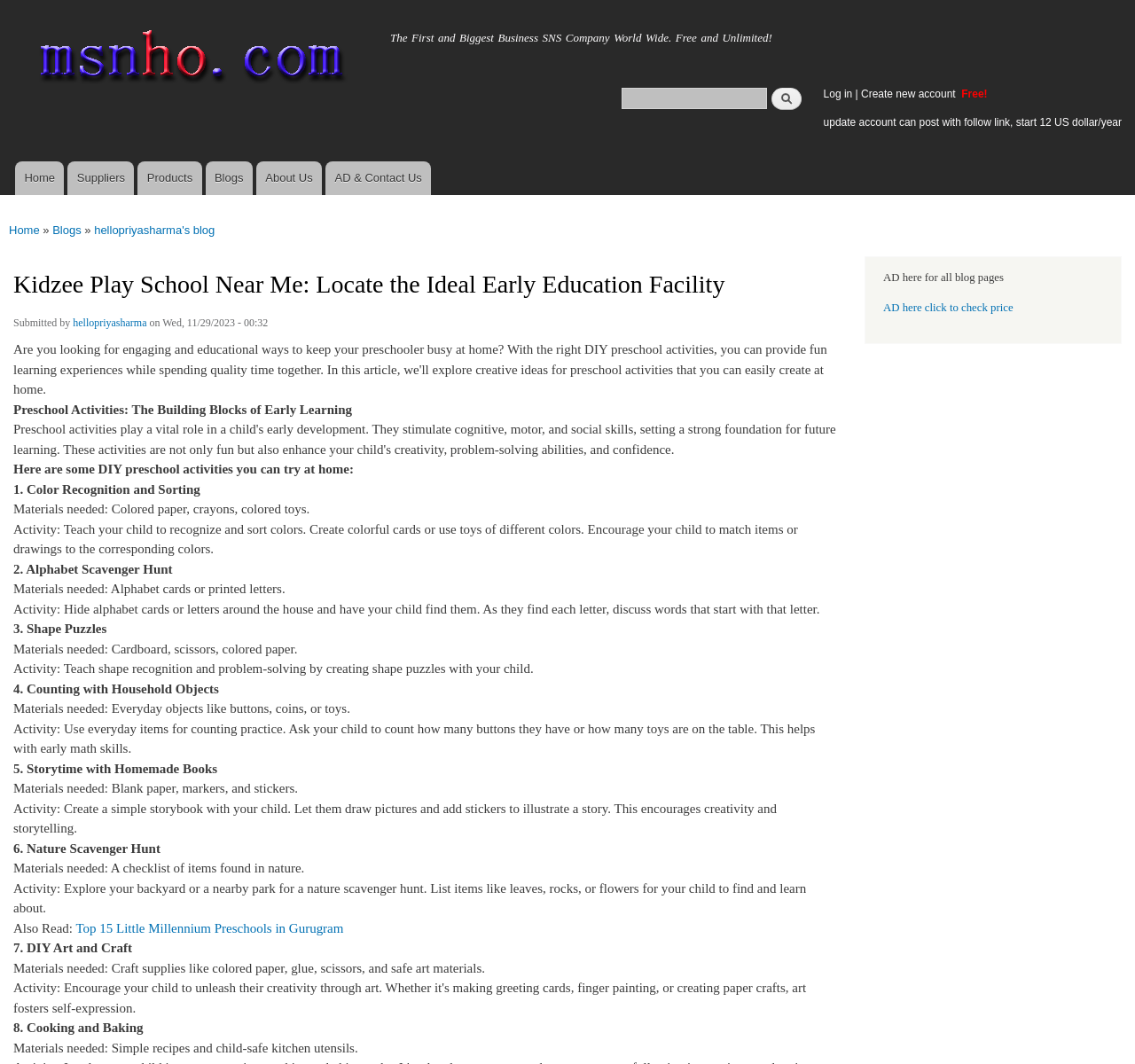Offer a detailed account of what is visible on the webpage.

This webpage is about Kidzee Play School Near Me, focusing on early education facilities and DIY preschool activities. At the top, there is a navigation menu with links to "Home", "Suppliers", "Products", "Blogs", "About Us", and "AD & Contact Us". Below the navigation menu, there is a search form with a textbox and a search button.

On the left side, there is a login link and a link to create a new account. Below that, there is a main menu with links to "Home", "Suppliers", "Products", "Blogs", and "About Us". 

The main content of the webpage is an article titled "Kidzee Play School Near Me: Locate the Ideal Early Education Facility". The article provides DIY preschool activities that parents can try at home with their children. There are eight activities listed, including color recognition and sorting, alphabet scavenger hunt, shape puzzles, counting with household objects, storytime with homemade books, nature scavenger hunt, DIY art and craft, and cooking and baking. Each activity is described with the materials needed and a brief explanation of the activity.

On the right side, there is a section with a heading "You are here" that shows the current location in the website hierarchy. Below that, there is a footer section with a link to the author of the article, "hellopriyasharma", and the date the article was submitted.

There are no images on the page, but there are several links to other articles and websites, including a link to "Top 15 Little Millennium Preschools in Gurugram".